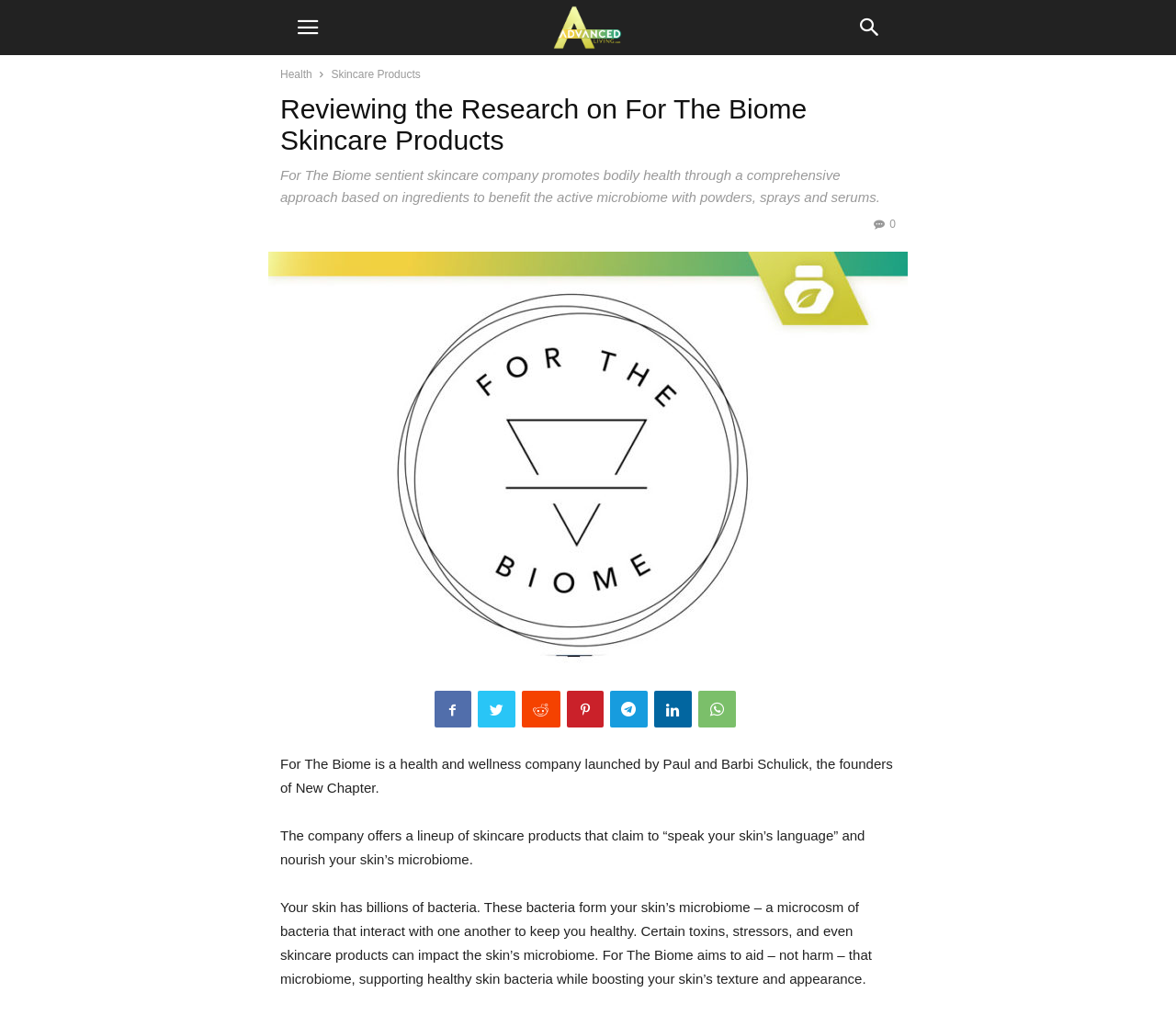Locate the bounding box coordinates of the element I should click to achieve the following instruction: "Learn more about Skincare Products".

[0.282, 0.067, 0.358, 0.08]